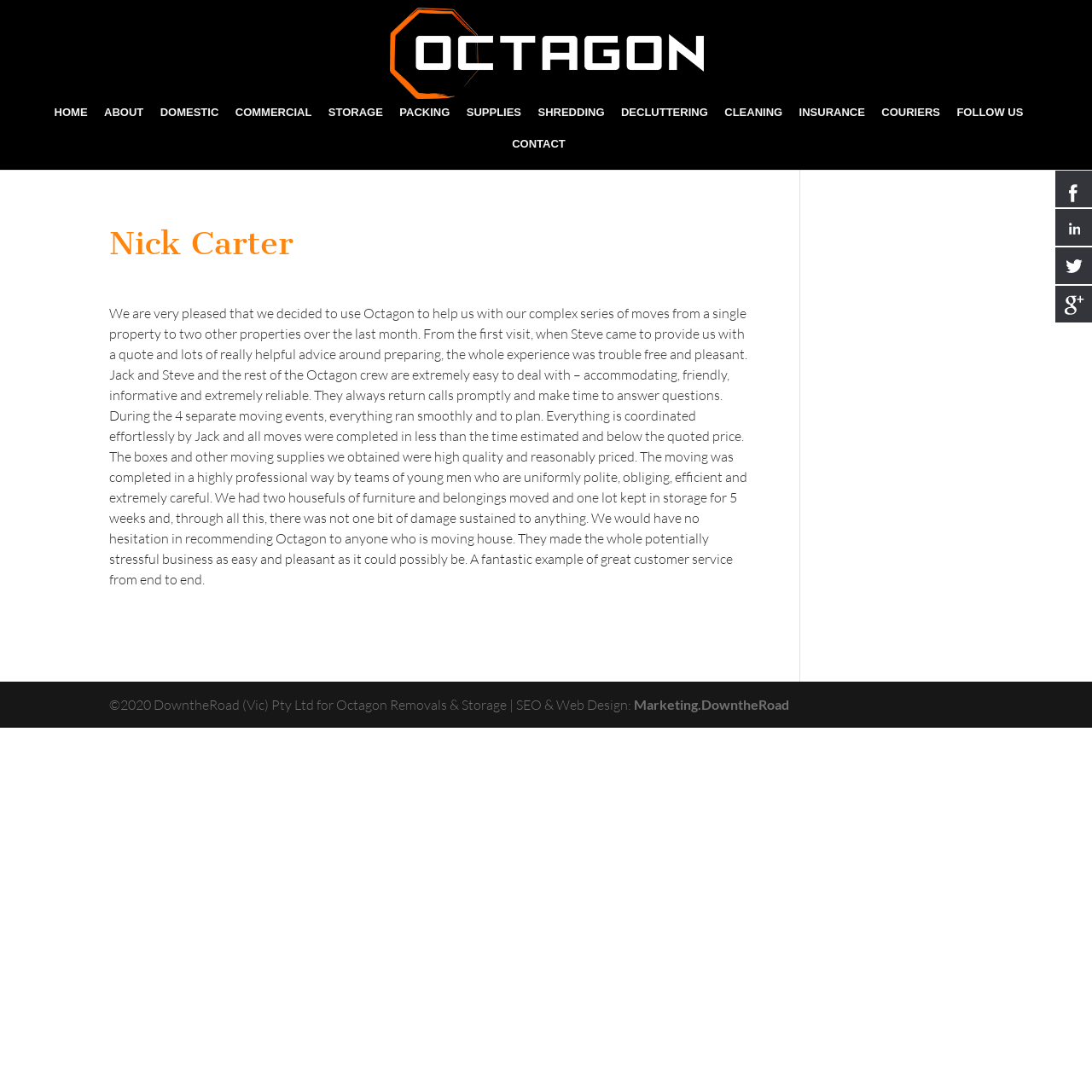What is the topic of the article on the page?
Answer the question with detailed information derived from the image.

The article on the page is a testimonial about a moving experience with Octagon, and it describes the customer's satisfaction with the service.